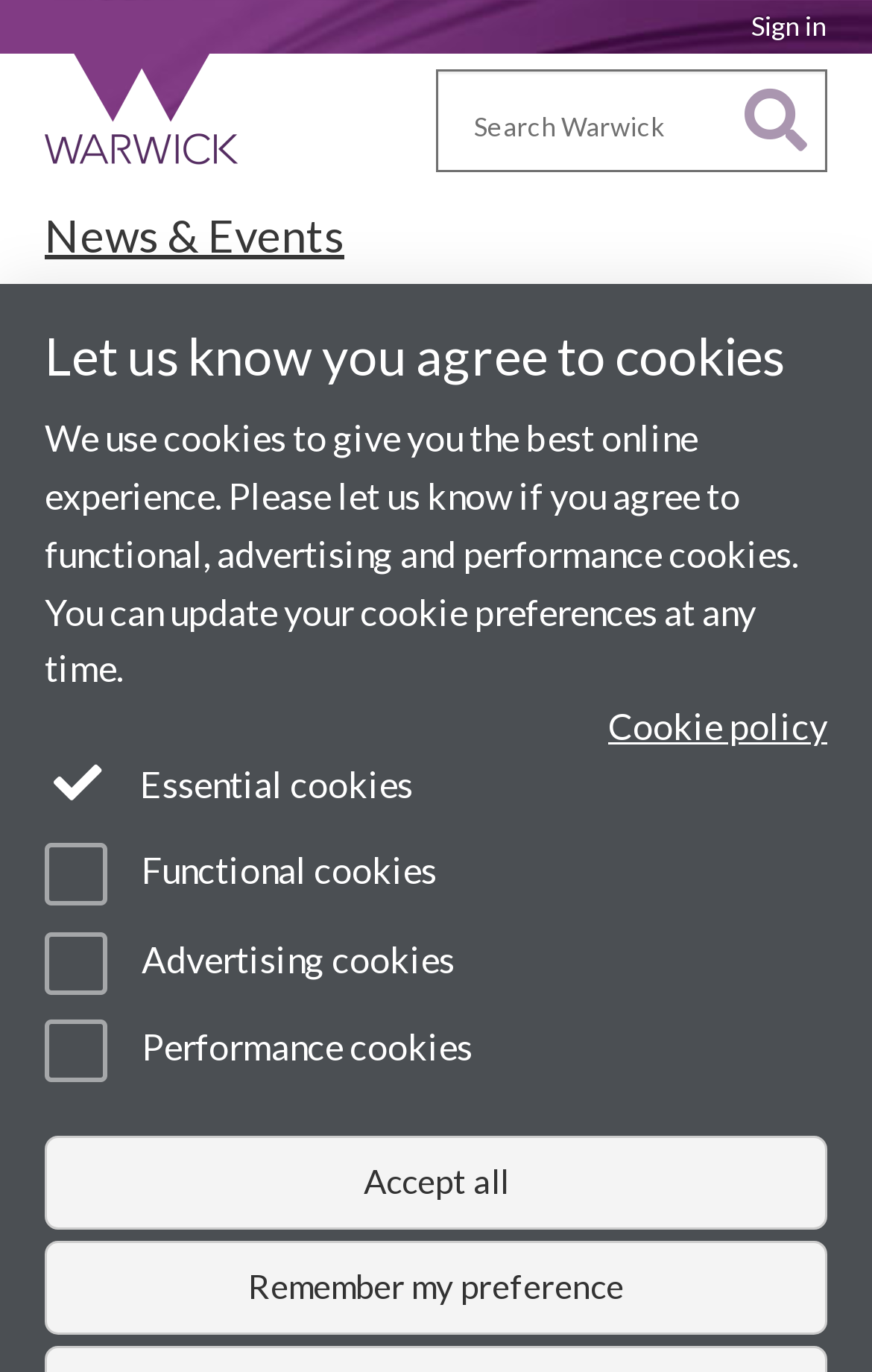What is the department the professor is from?
Please analyze the image and answer the question with as much detail as possible.

I found the answer by looking at the StaticText 'from Warwick Life Sciences and the' and the link 'Warwick Crop Centre Link opens in a new window'.